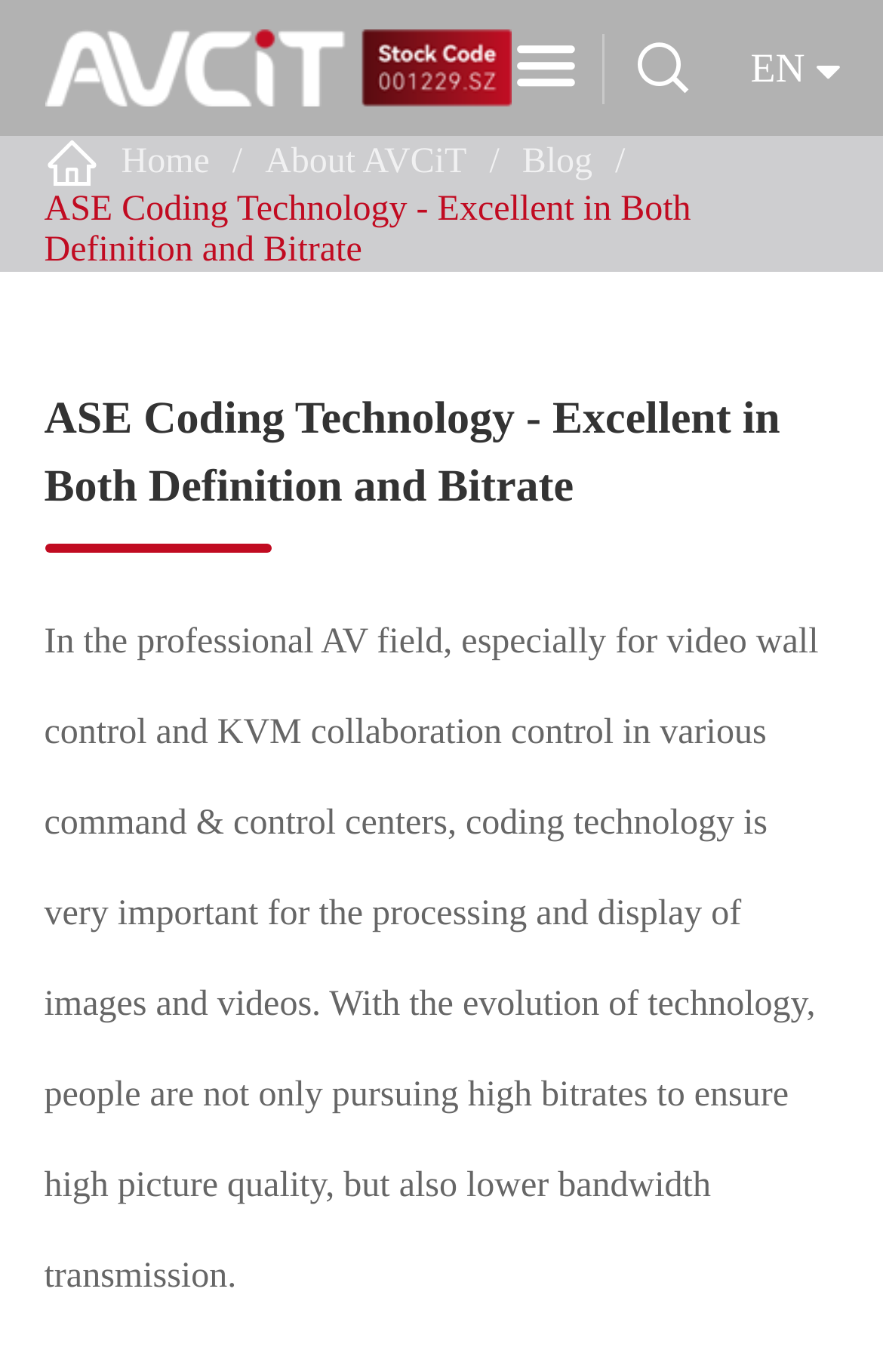Provide the bounding box coordinates for the UI element that is described as: "Home".

[0.137, 0.104, 0.237, 0.132]